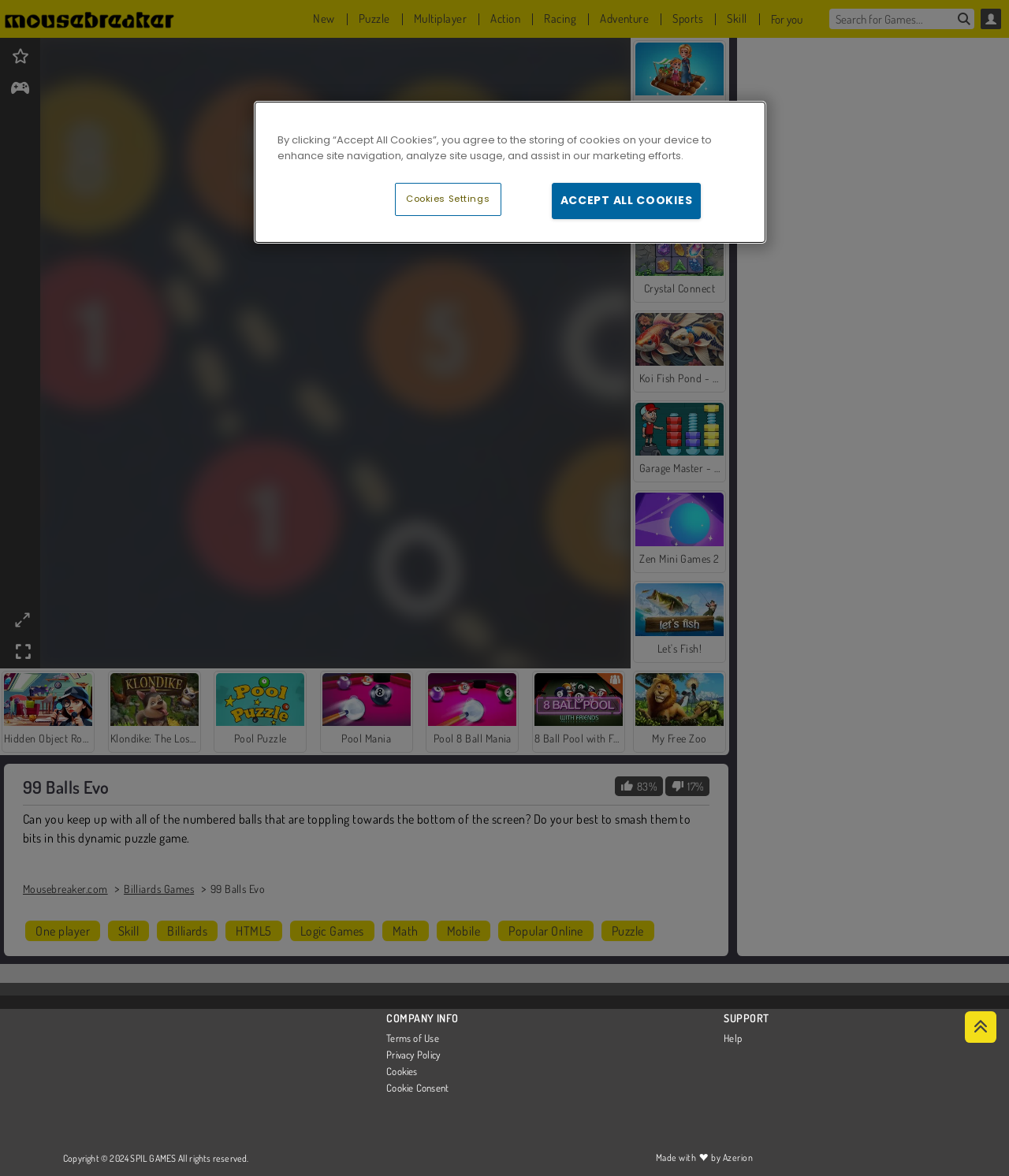Specify the bounding box coordinates of the element's area that should be clicked to execute the given instruction: "View more results". The coordinates should be four float numbers between 0 and 1, i.e., [left, top, right, bottom].

[0.825, 0.007, 0.966, 0.025]